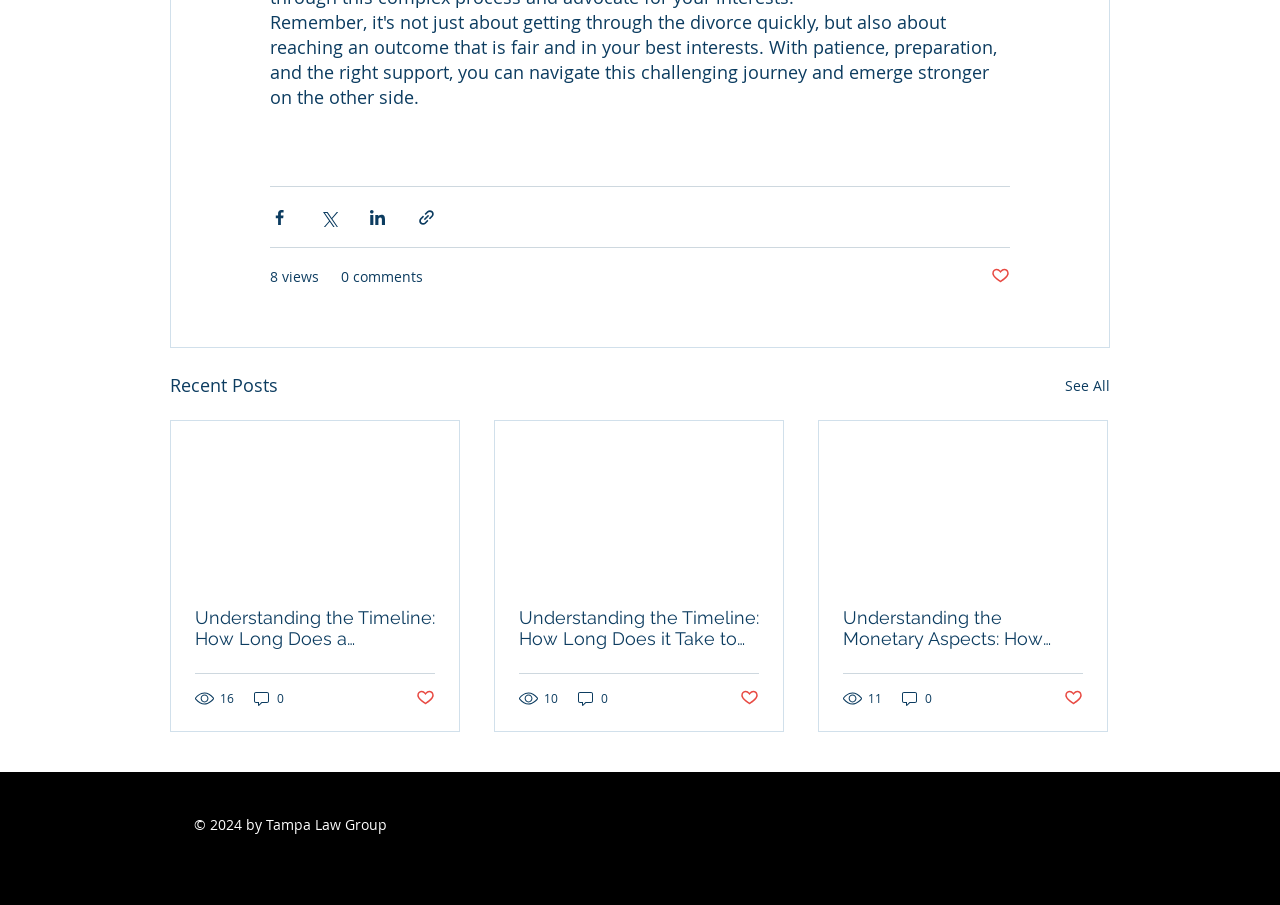What is the copyright year of the webpage?
Using the image, provide a detailed and thorough answer to the question.

I looked at the bottom of the webpage and found the copyright information, which is '© 2024 by Tampa Law Group'. Therefore, the copyright year of the webpage is 2024.